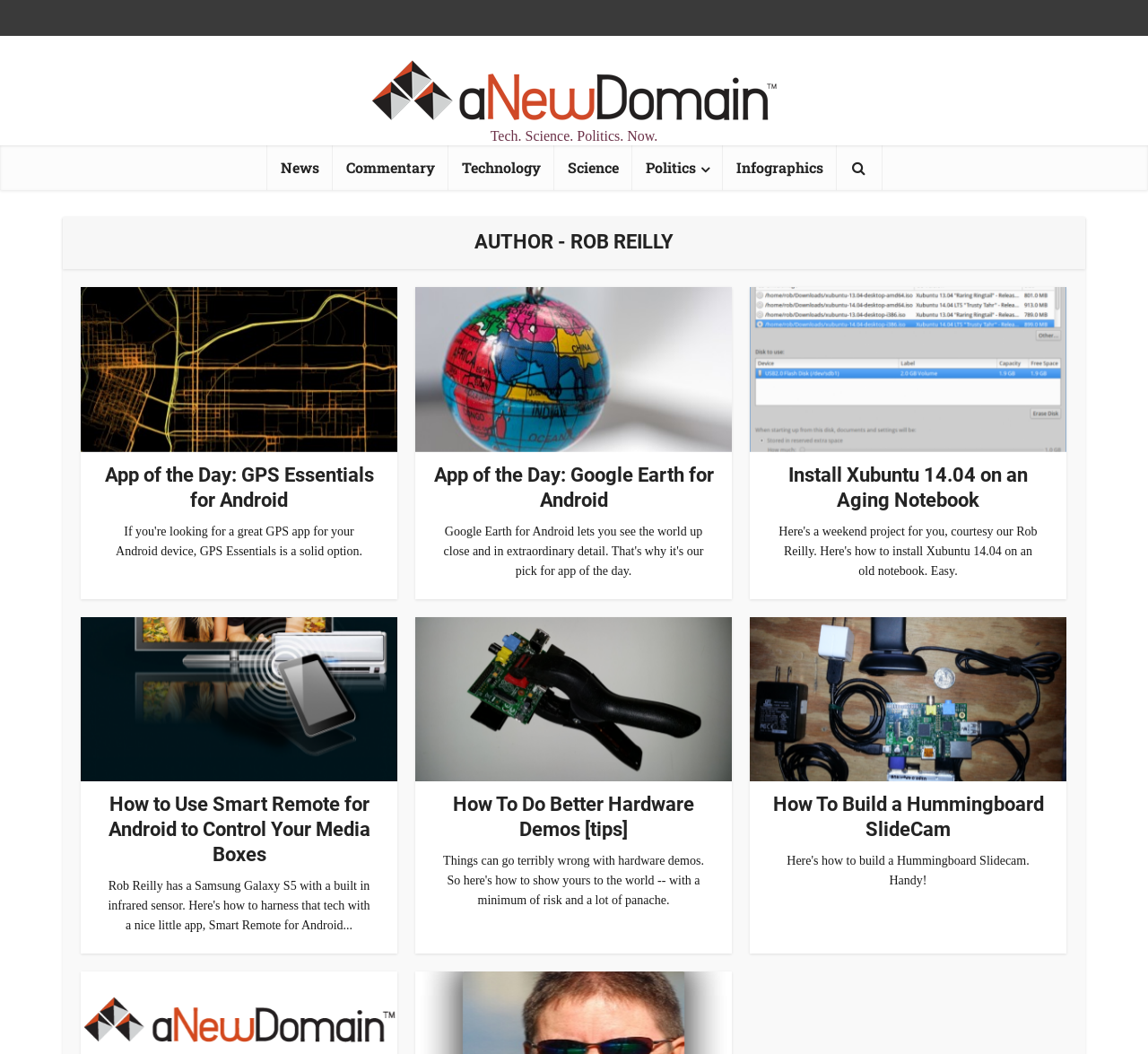What is the title of the first article?
Refer to the image and give a detailed response to the question.

The first article element has a heading child element with the text 'App of the Day: GPS Essentials for Android', which is likely the title of the first article.